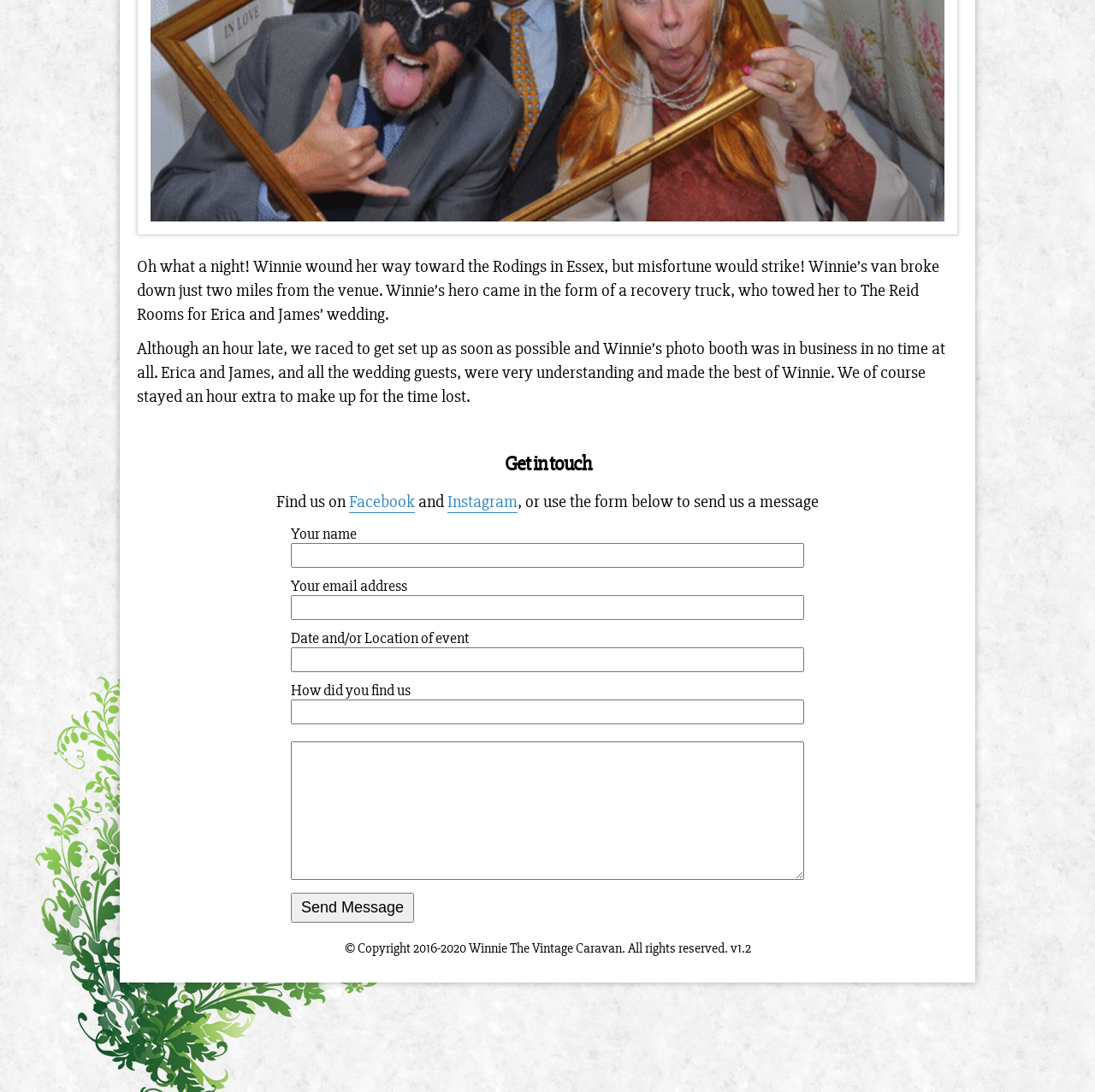Identify the bounding box coordinates for the UI element described by the following text: "parent_node: Your name name="your-name"". Provide the coordinates as four float numbers between 0 and 1, in the format [left, top, right, bottom].

[0.266, 0.497, 0.734, 0.52]